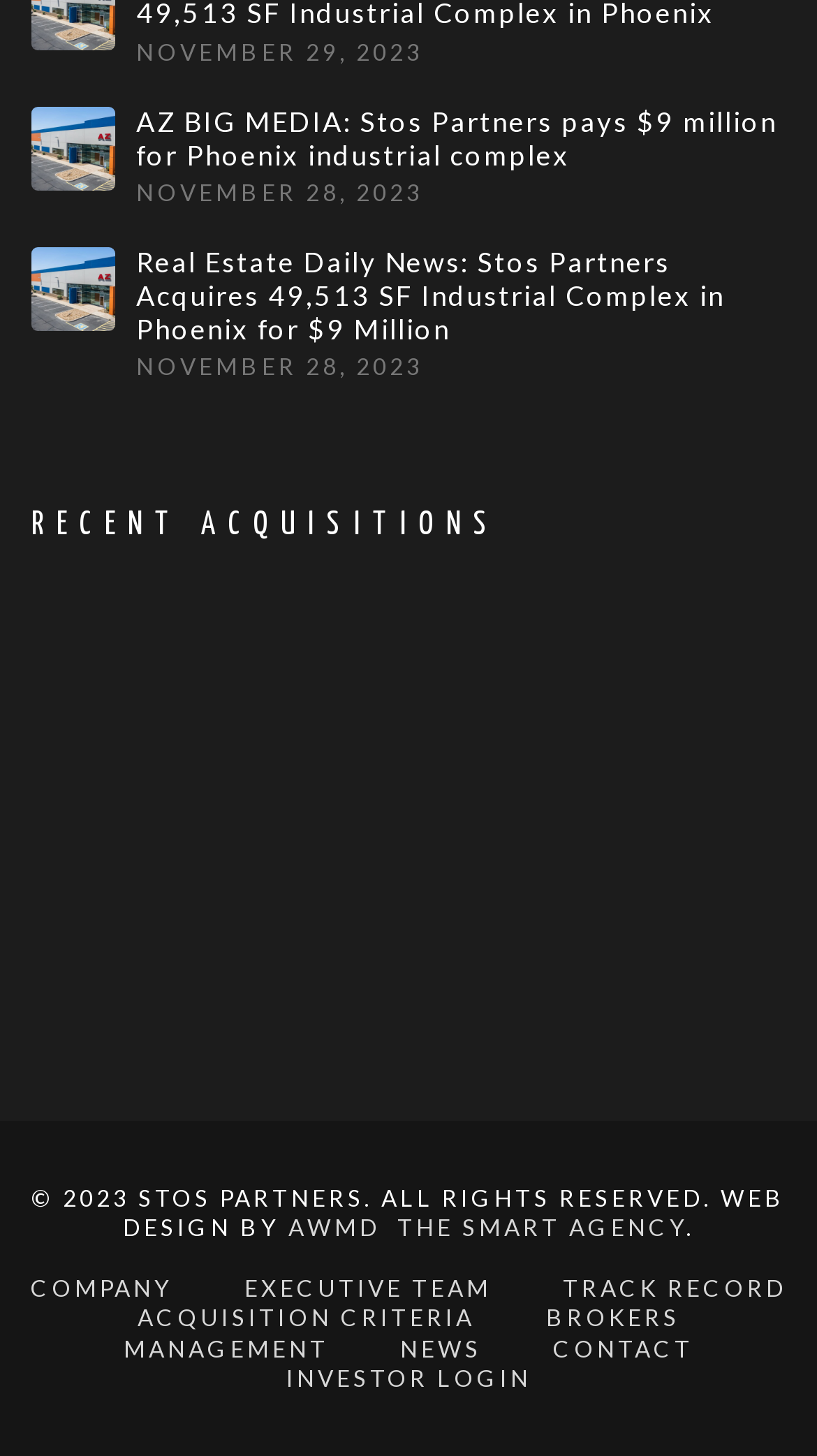What is the name of the company that designed the website?
Give a one-word or short-phrase answer derived from the screenshot.

THE SMART AGENCY